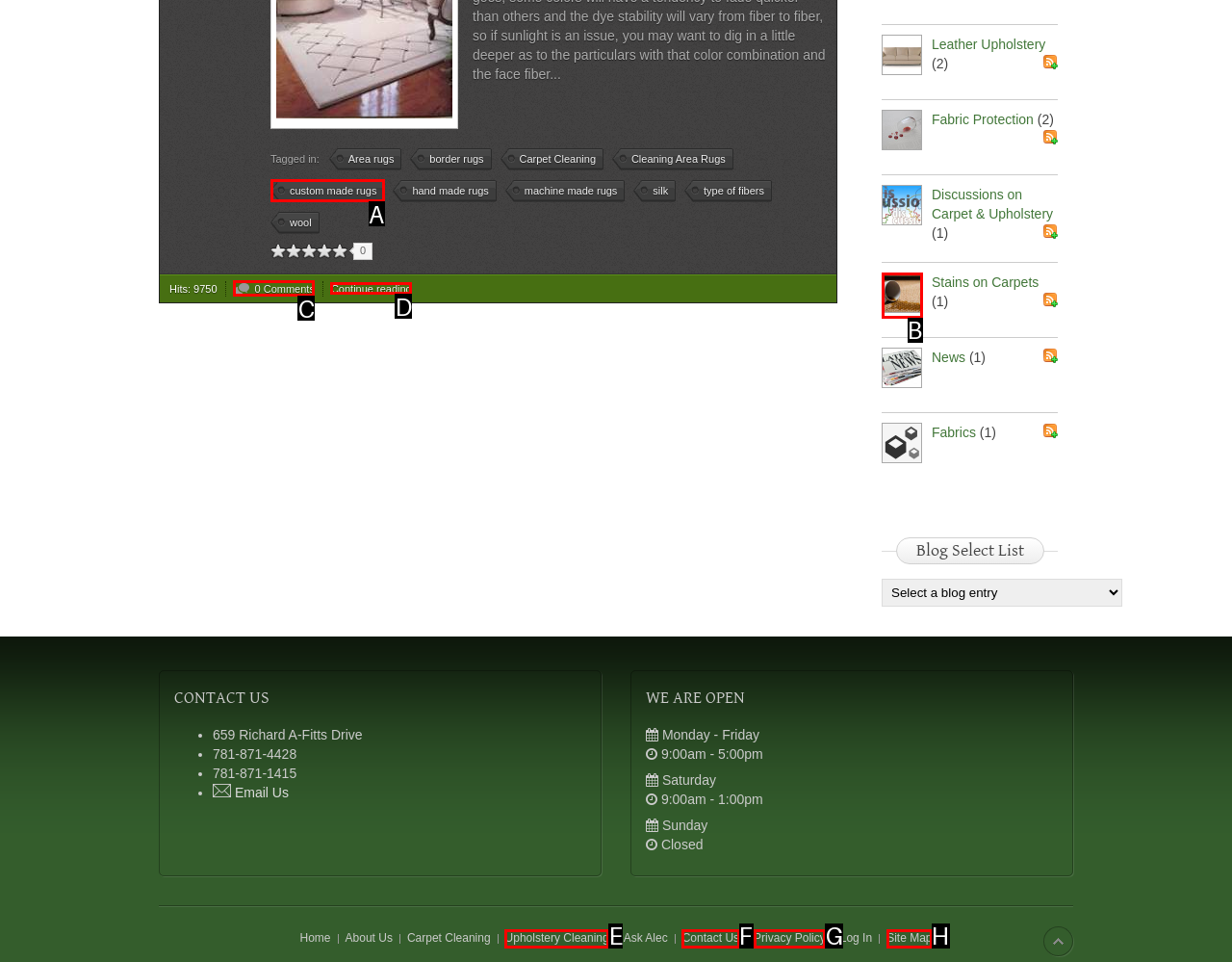Select the HTML element that corresponds to the description: parent_node: Stains on Carpets (1). Answer with the letter of the matching option directly from the choices given.

B